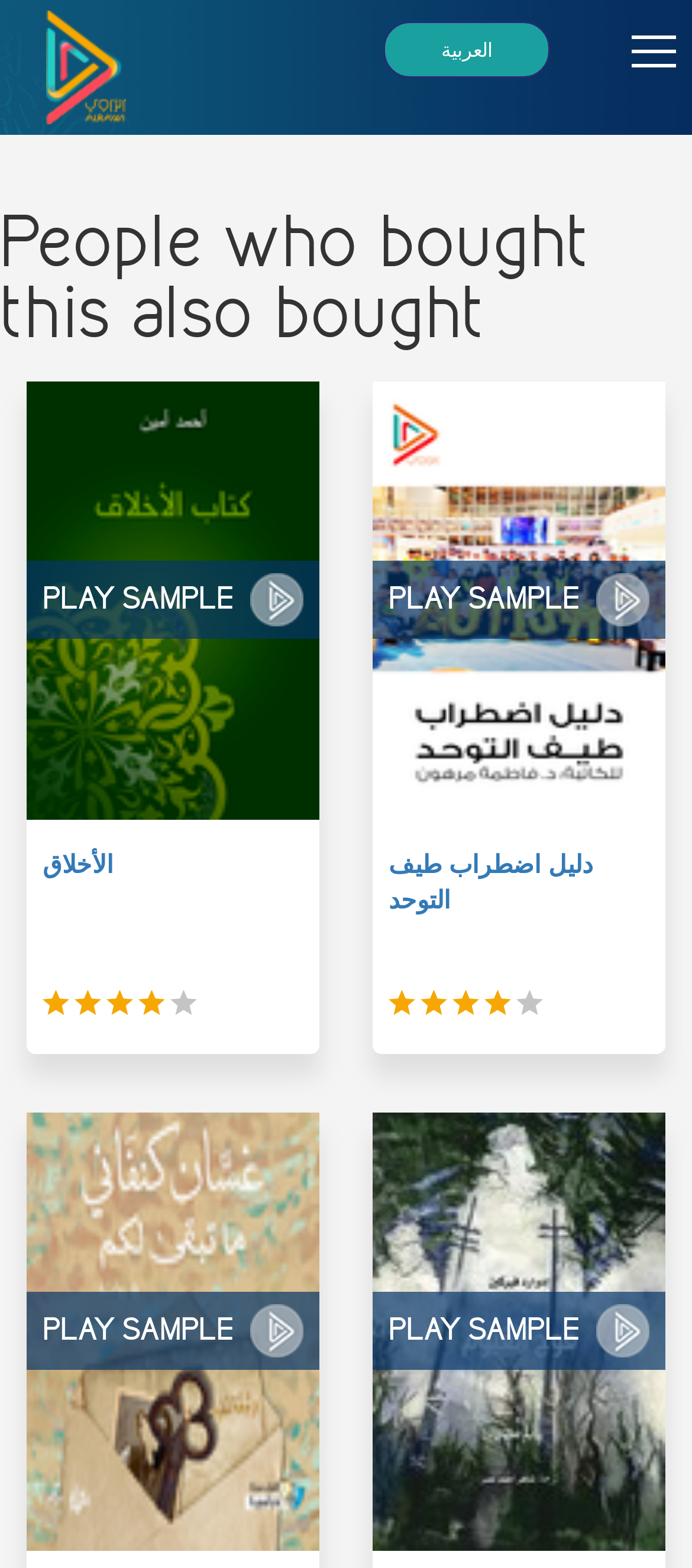Given the webpage screenshot, identify the bounding box of the UI element that matches this description: "Play Sample".

[0.538, 0.824, 0.962, 0.874]